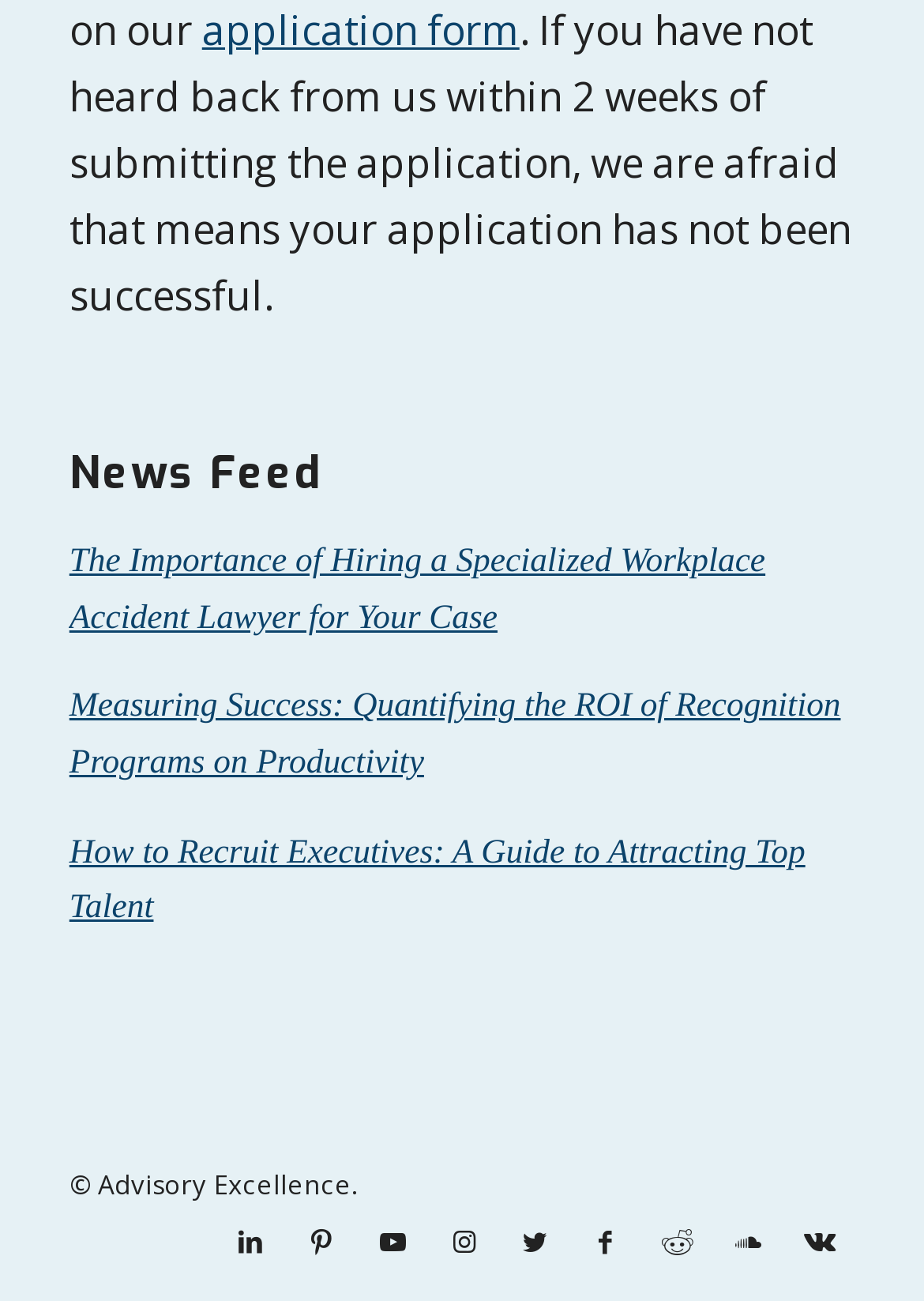Locate the bounding box coordinates of the item that should be clicked to fulfill the instruction: "link to LinkedIn".

[0.233, 0.928, 0.31, 0.982]